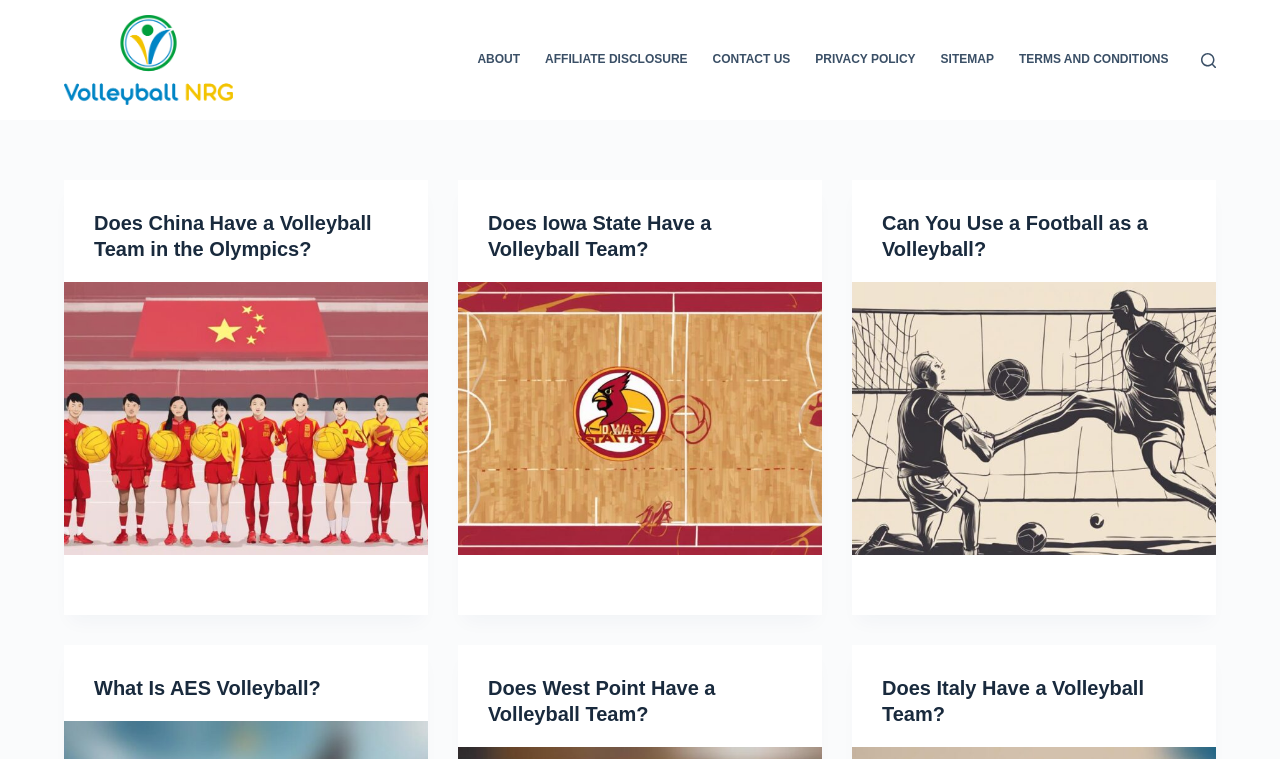Find the bounding box coordinates of the element I should click to carry out the following instruction: "Read the article about 'Does China Have a Volleyball Team in the Olympics?'".

[0.05, 0.237, 0.334, 0.81]